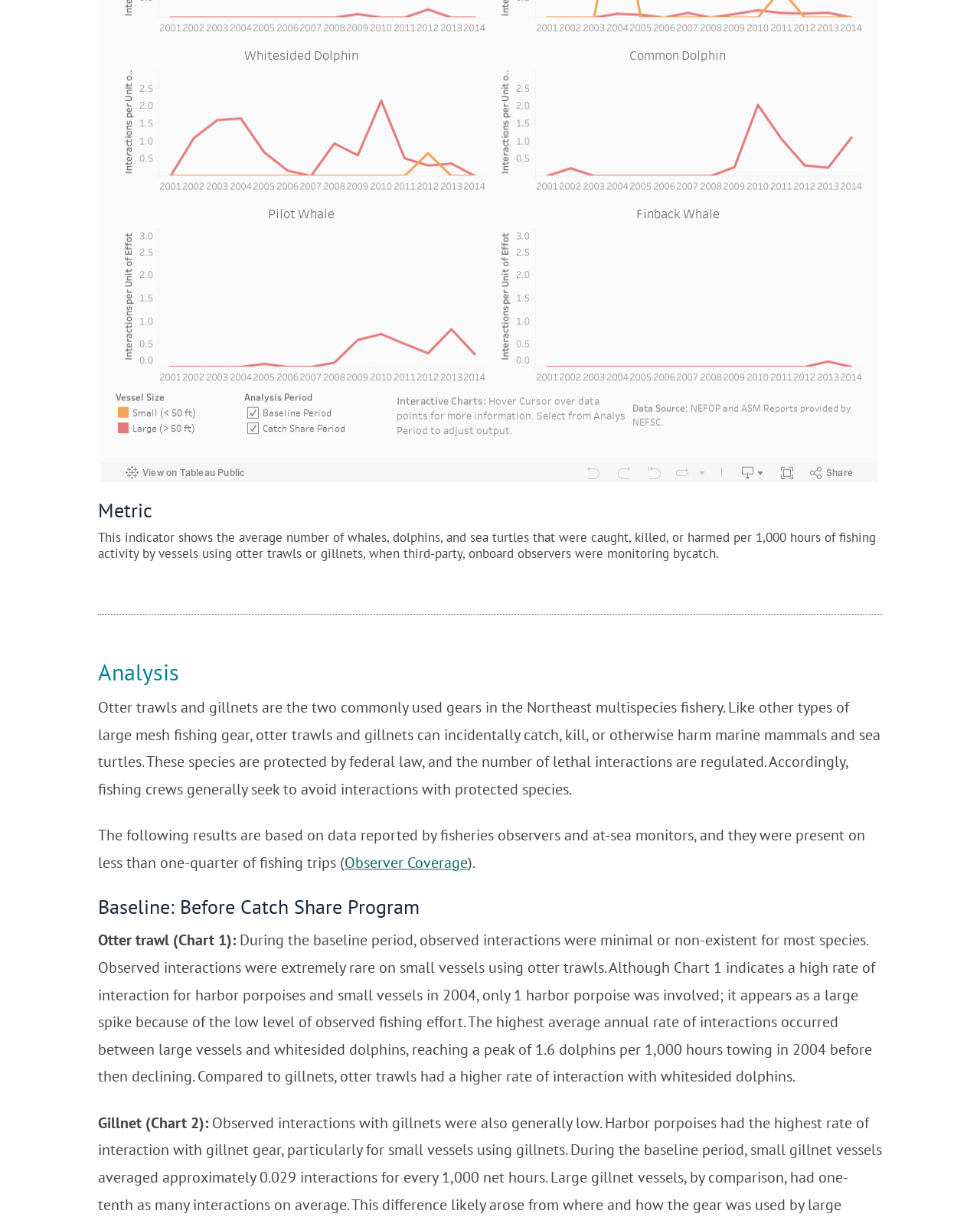Give a one-word or short phrase answer to the question: 
How many harbor porpoises were involved in observed interactions in 2004?

1